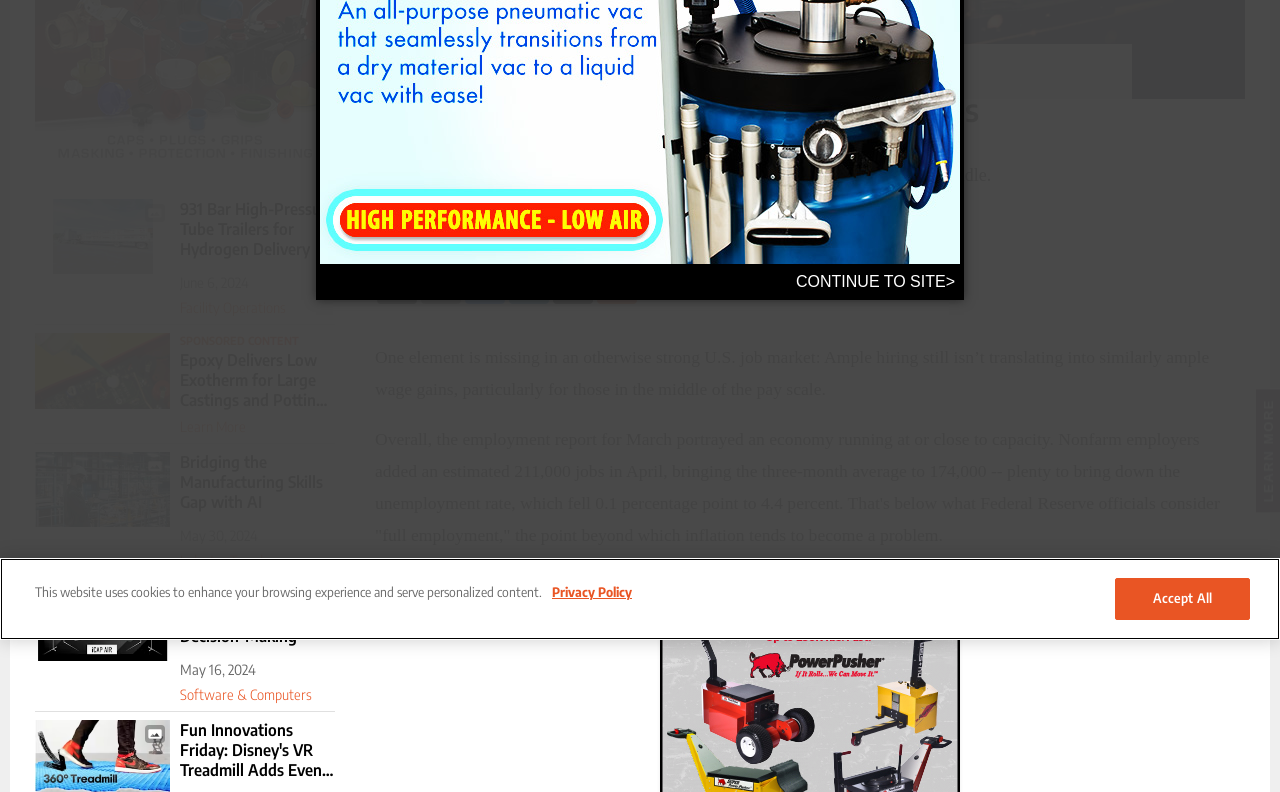Identify the bounding box of the UI element described as follows: "parent_node: © Gorodenkoff | AdobeStock". Provide the coordinates as four float numbers in the range of 0 to 1 [left, top, right, bottom].

[0.027, 0.571, 0.133, 0.665]